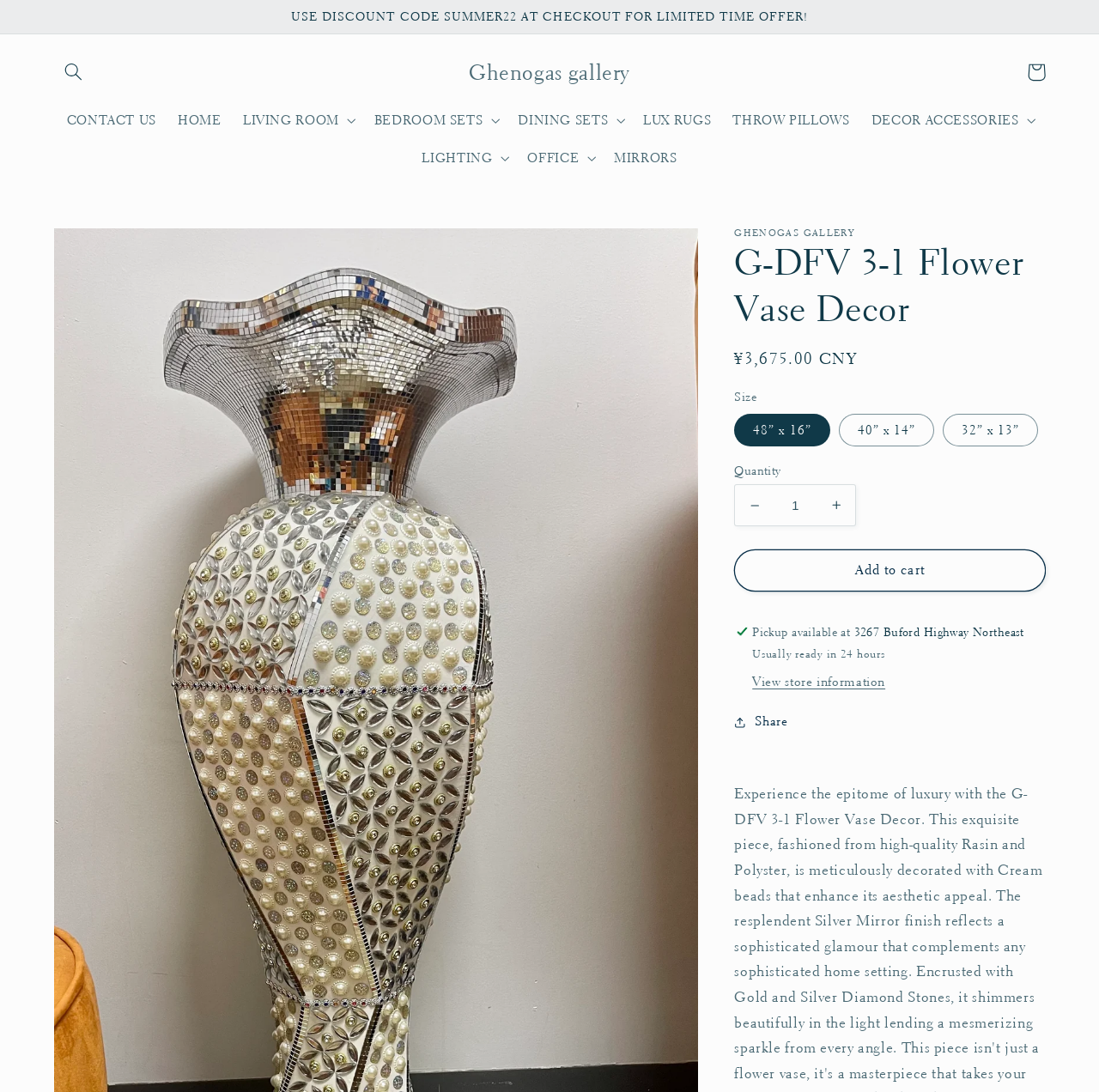Determine the bounding box coordinates of the clickable region to carry out the instruction: "Add to cart".

[0.668, 0.503, 0.951, 0.542]